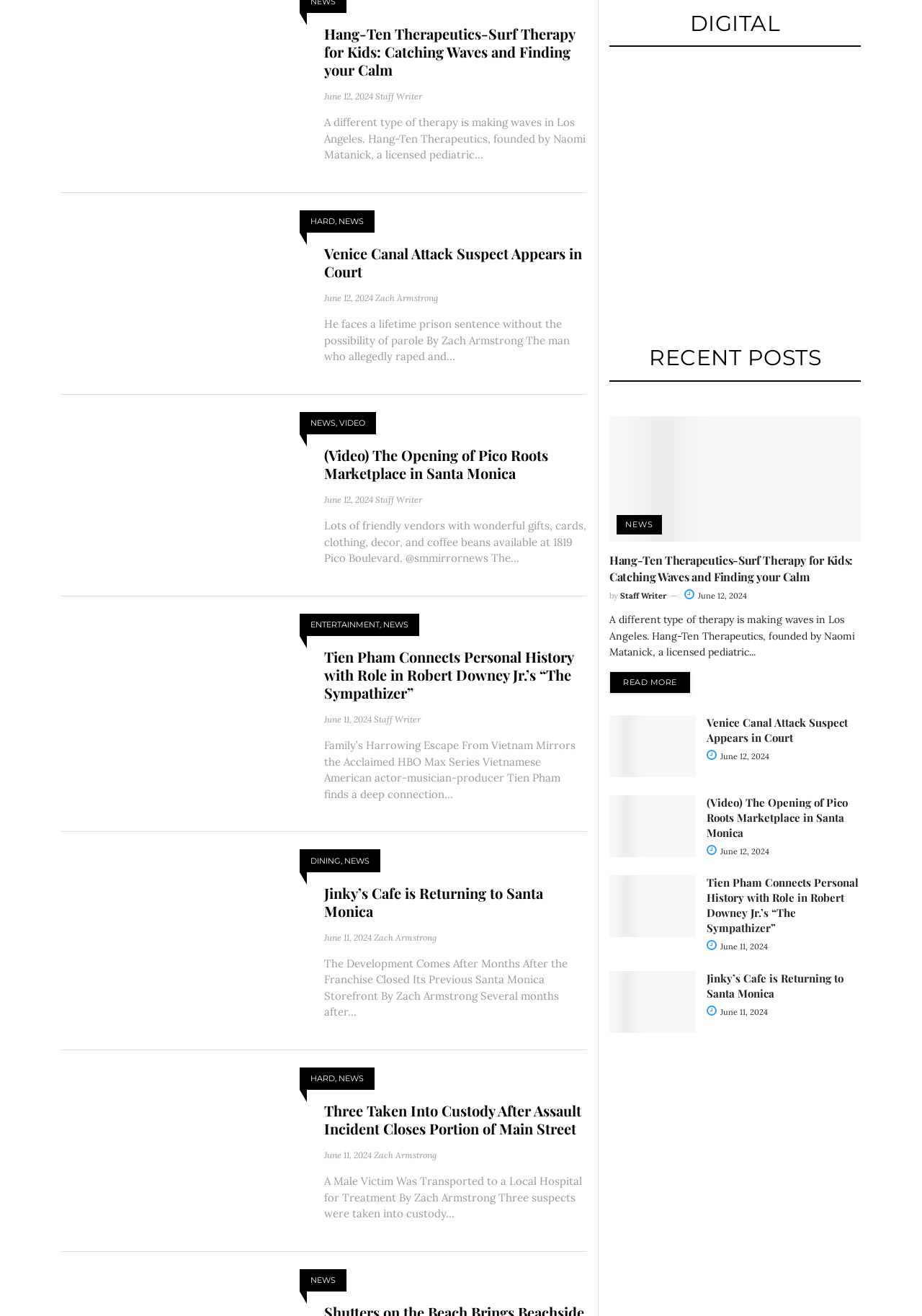Answer the question with a brief word or phrase:
What is the title of the first article?

Hang-Ten Therapeutics-Surf Therapy for Kids: Catching Waves and Finding your Calm